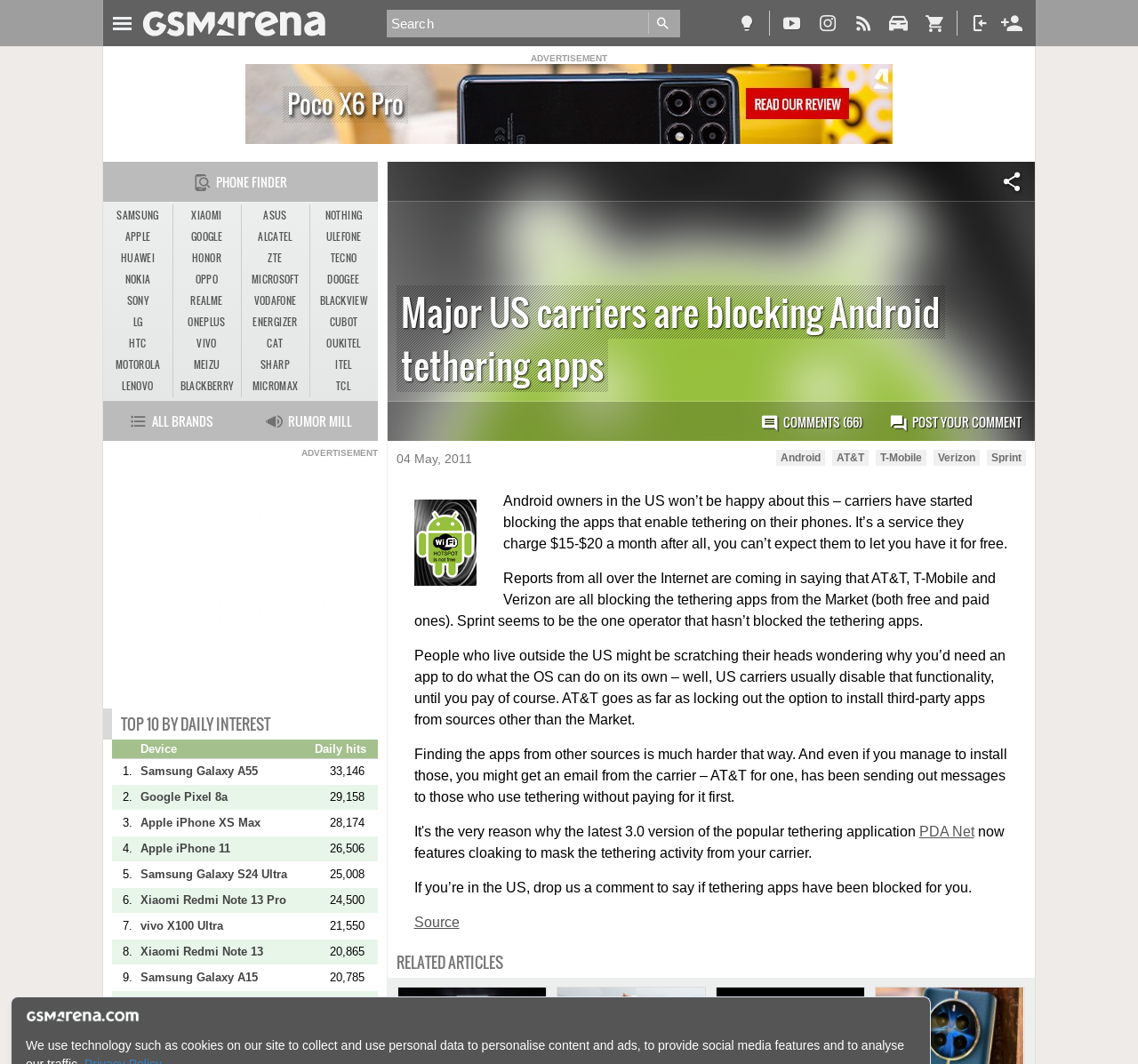Respond with a single word or phrase to the following question:
What is the topic of the news article?

Android tethering apps